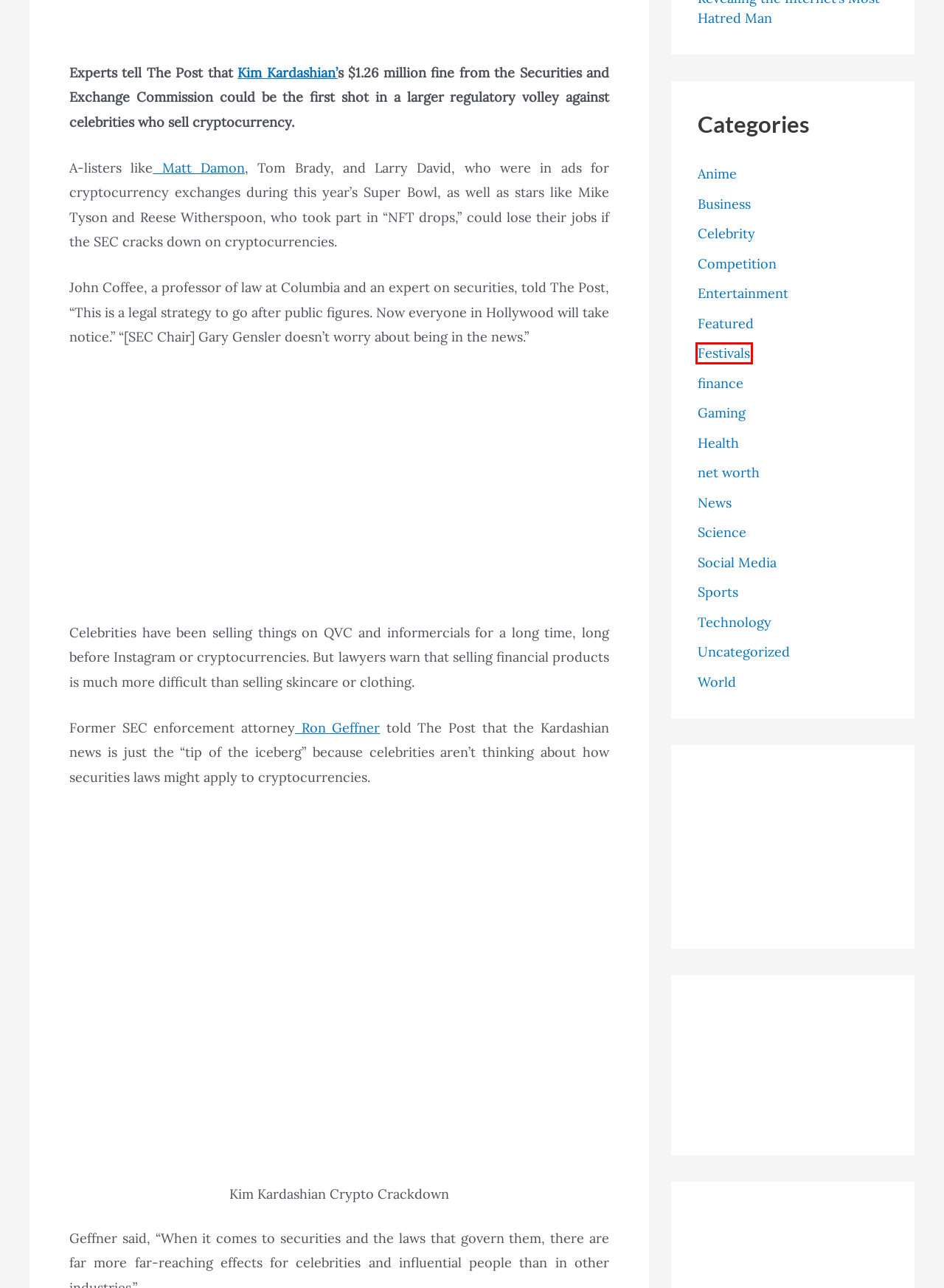Look at the screenshot of the webpage and find the element within the red bounding box. Choose the webpage description that best fits the new webpage that will appear after clicking the element. Here are the candidates:
A. Technology Archives - Nog Magazine
B. Social Media Archives - Nog Magazine
C. Sports Archives - Nog Magazine
D. Festivals Archives - Nog Magazine
E. Anime Archives - Nog Magazine
F. Matt Damon, Wife Land In Georgia For BFF Ben Affleck And Jennifer Lopez’s Wedding
G. Exclusive: Sadie Sink Has Joined The Marvel Cinematic Universe!
H. Science Archives - Nog Magazine

D